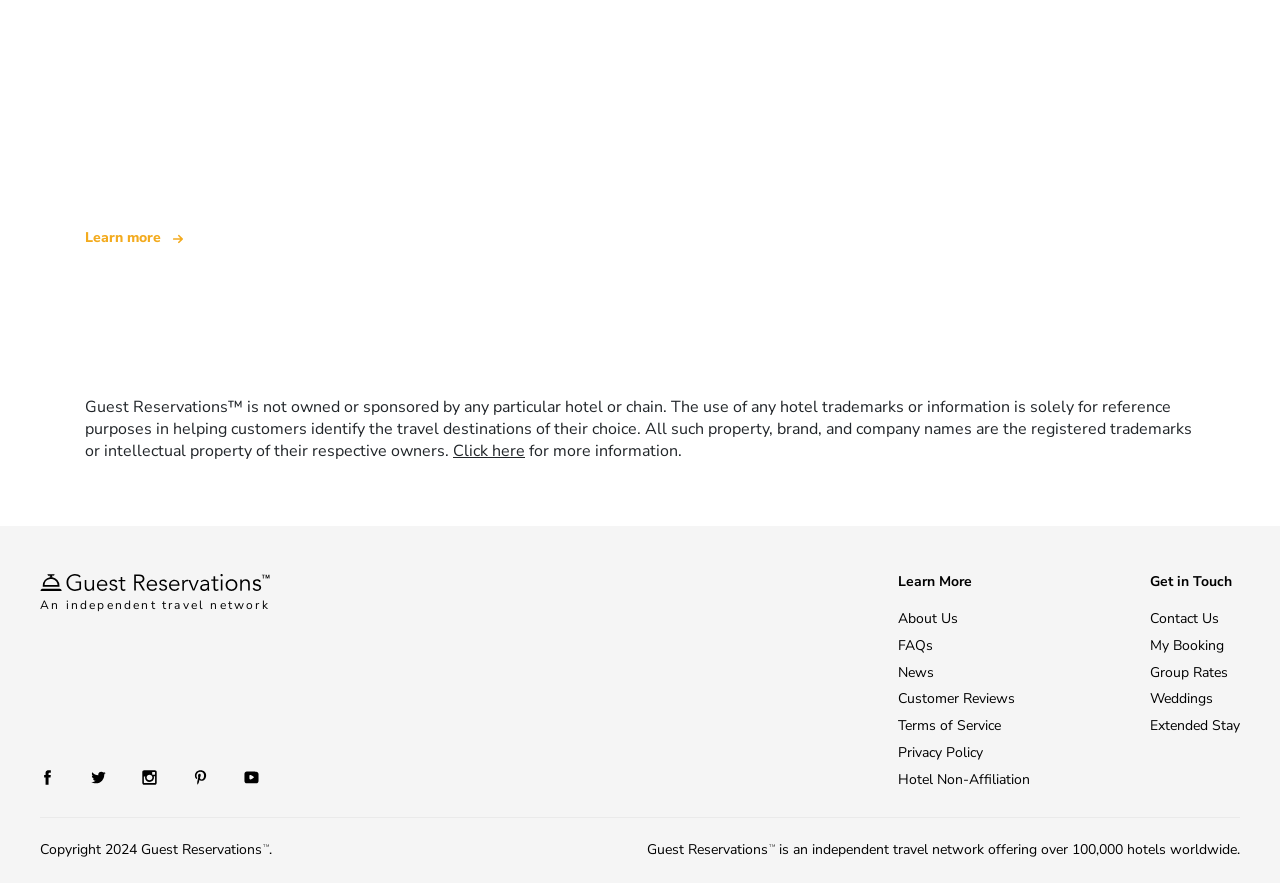Pinpoint the bounding box coordinates of the clickable area needed to execute the instruction: "Visit GuestReservations on Facebook". The coordinates should be specified as four float numbers between 0 and 1, i.e., [left, top, right, bottom].

[0.031, 0.85, 0.059, 0.908]